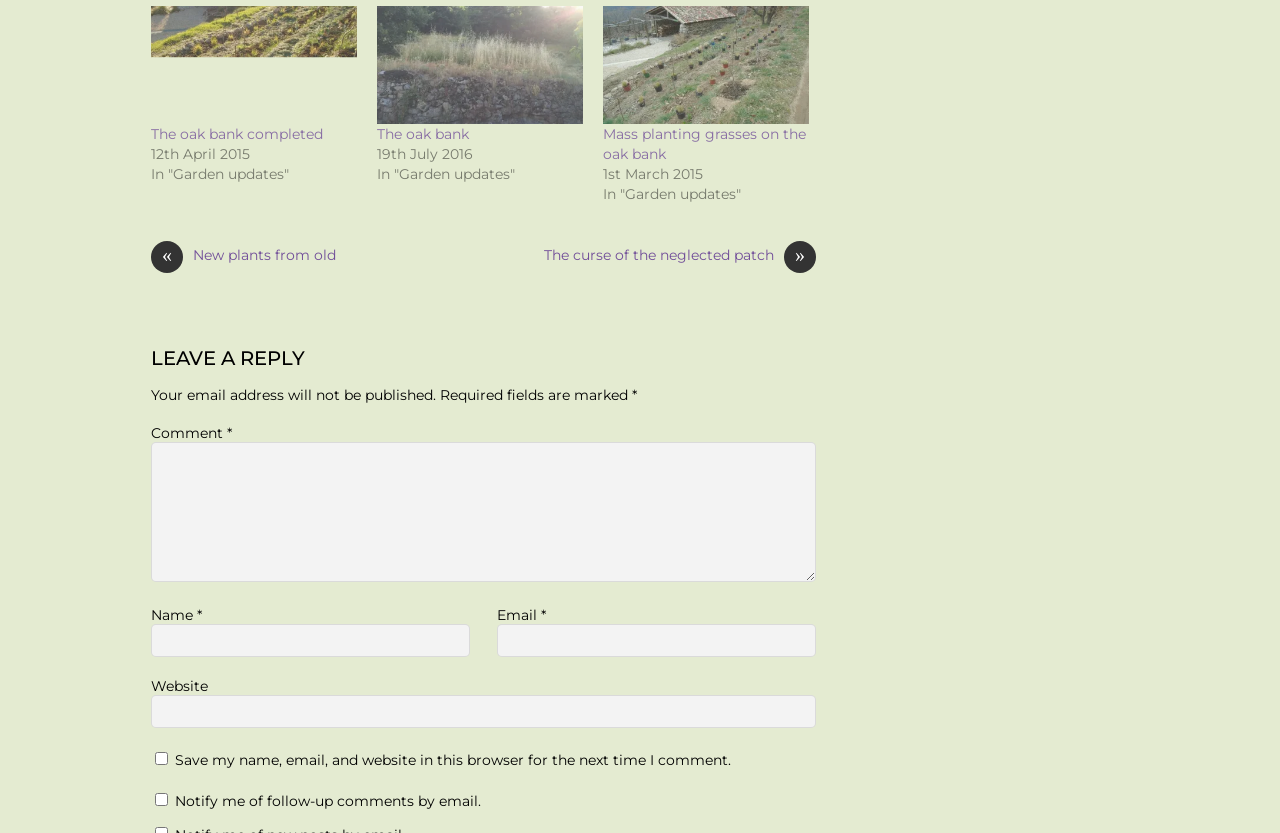What is the default state of the 'Save my name, email, and website in this browser for the next time I comment' checkbox?
Please respond to the question thoroughly and include all relevant details.

I found the default state of the checkbox by looking at its 'checked' attribute, which is set to 'false', indicating that it is unchecked by default.